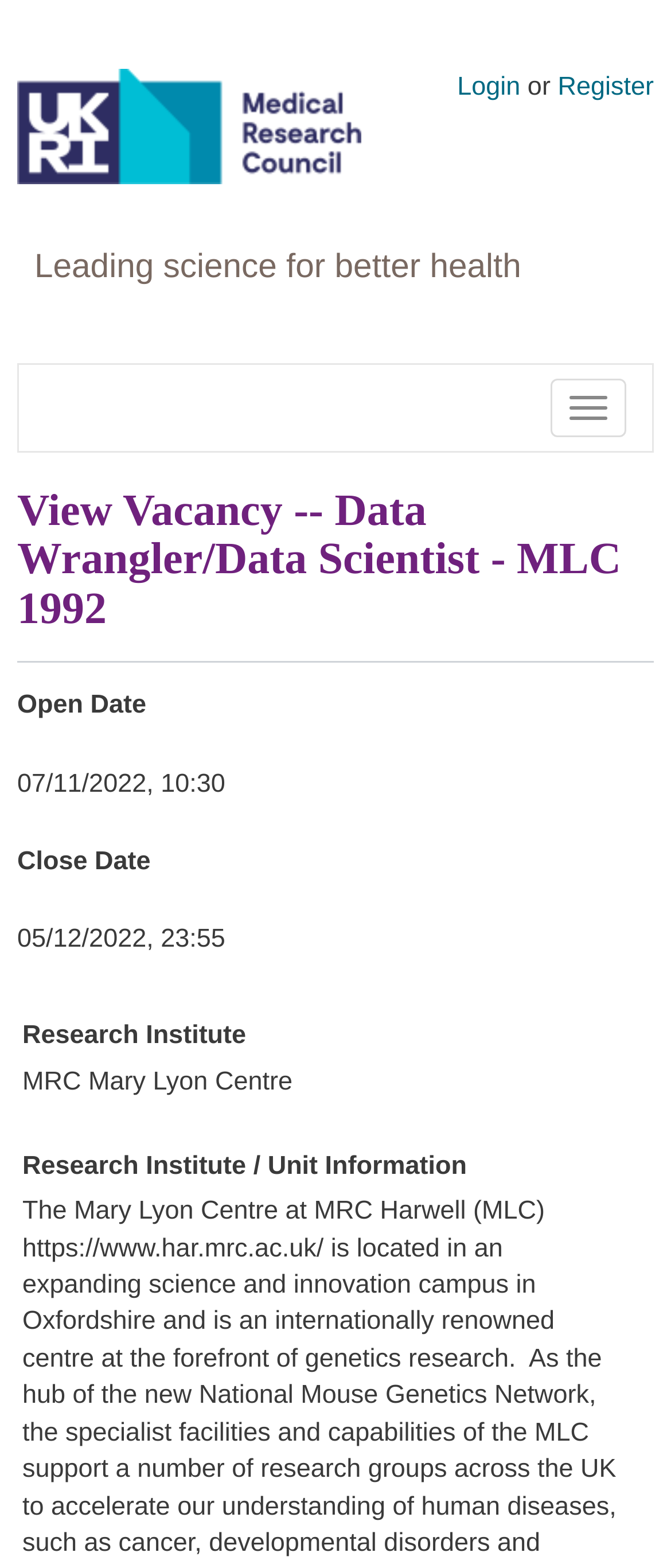Answer the question with a brief word or phrase:
What is the current status of the vacancy?

Open